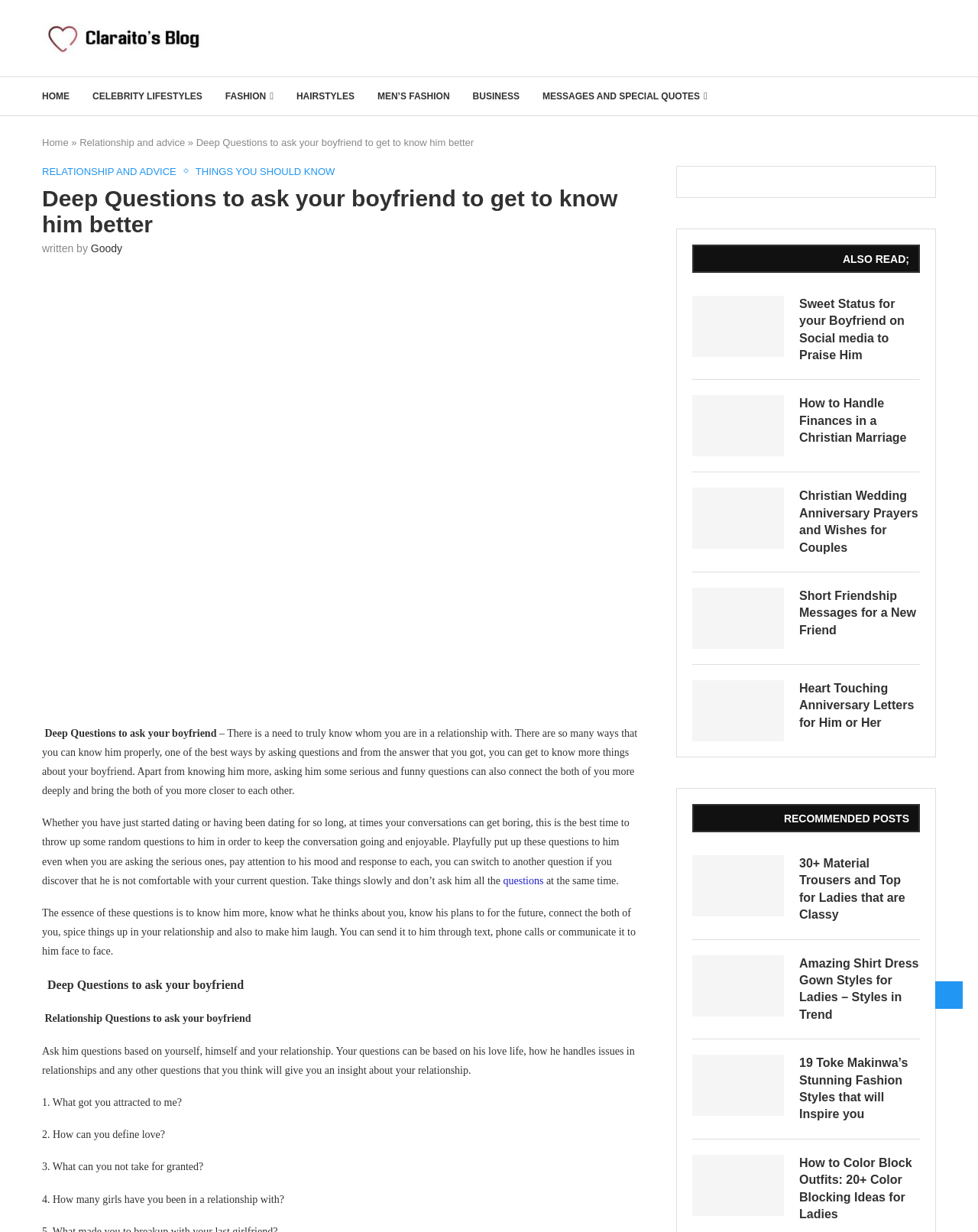Provide a one-word or short-phrase answer to the question:
How many questions are provided in the article?

4